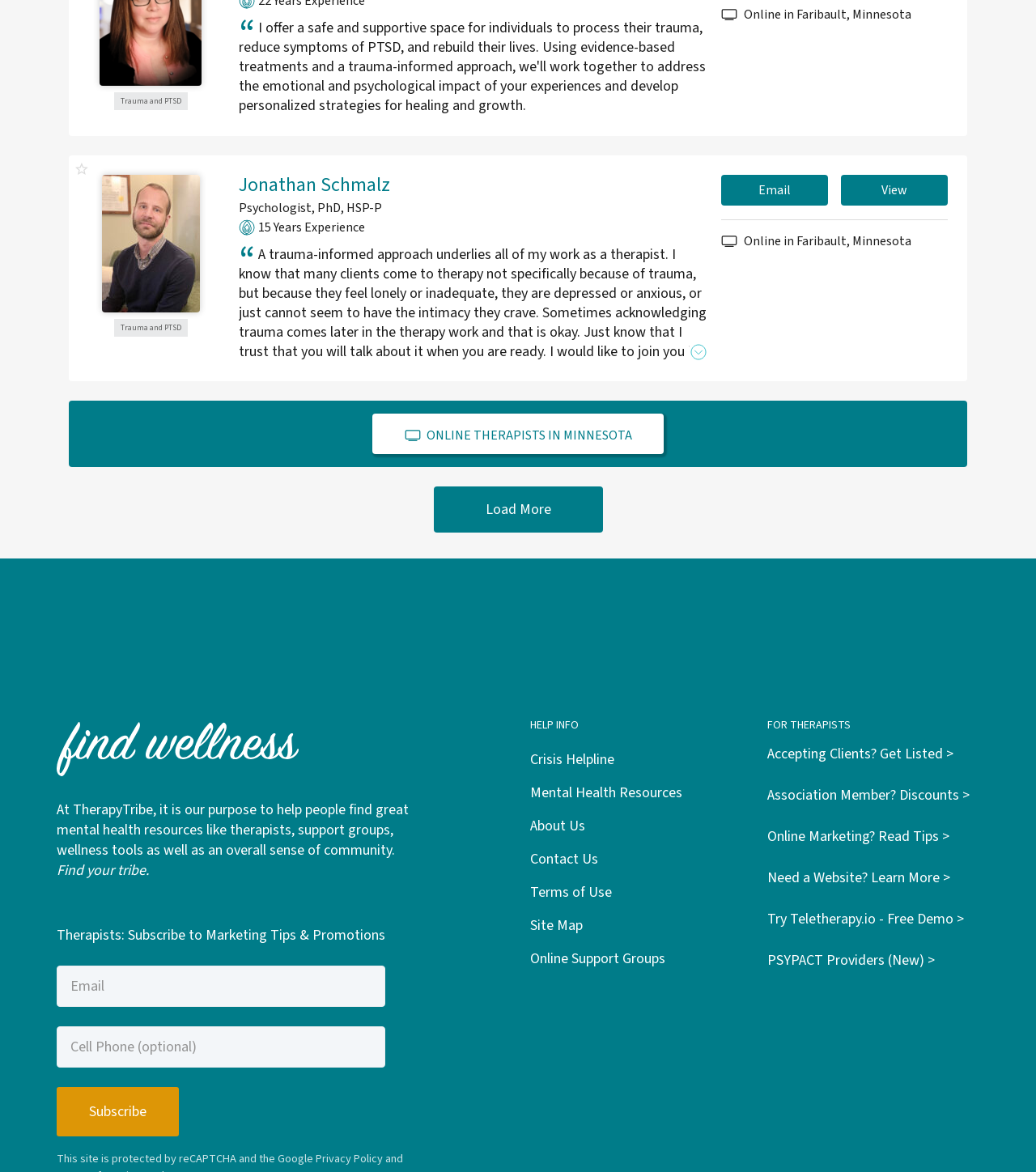Please specify the bounding box coordinates of the region to click in order to perform the following instruction: "Subscribe to marketing tips and promotions".

[0.055, 0.928, 0.173, 0.97]